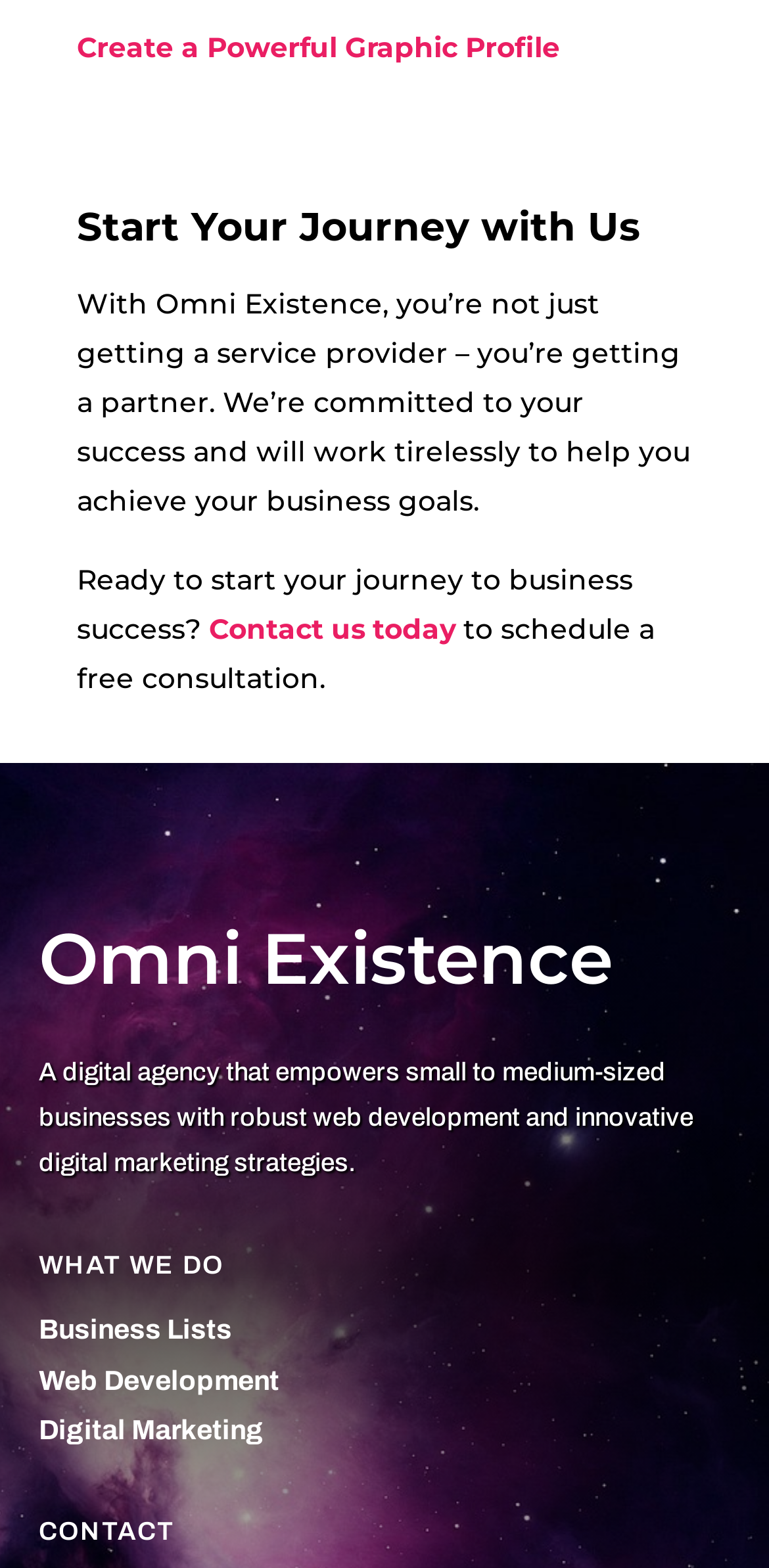Identify and provide the bounding box for the element described by: "Create a Powerful Graphic Profile".

[0.1, 0.019, 0.728, 0.042]